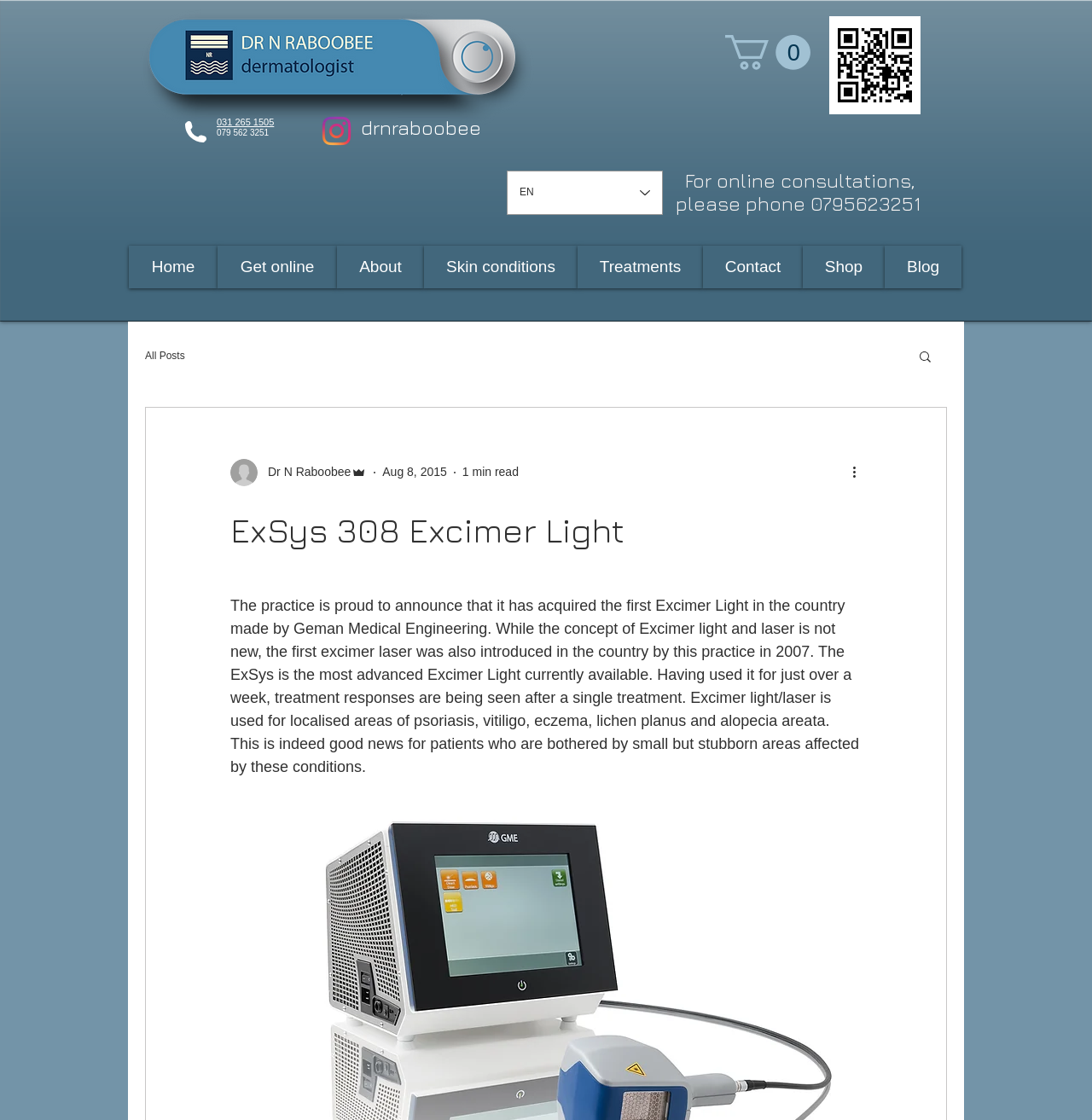Please determine the heading text of this webpage.

ExSys 308 Excimer Light